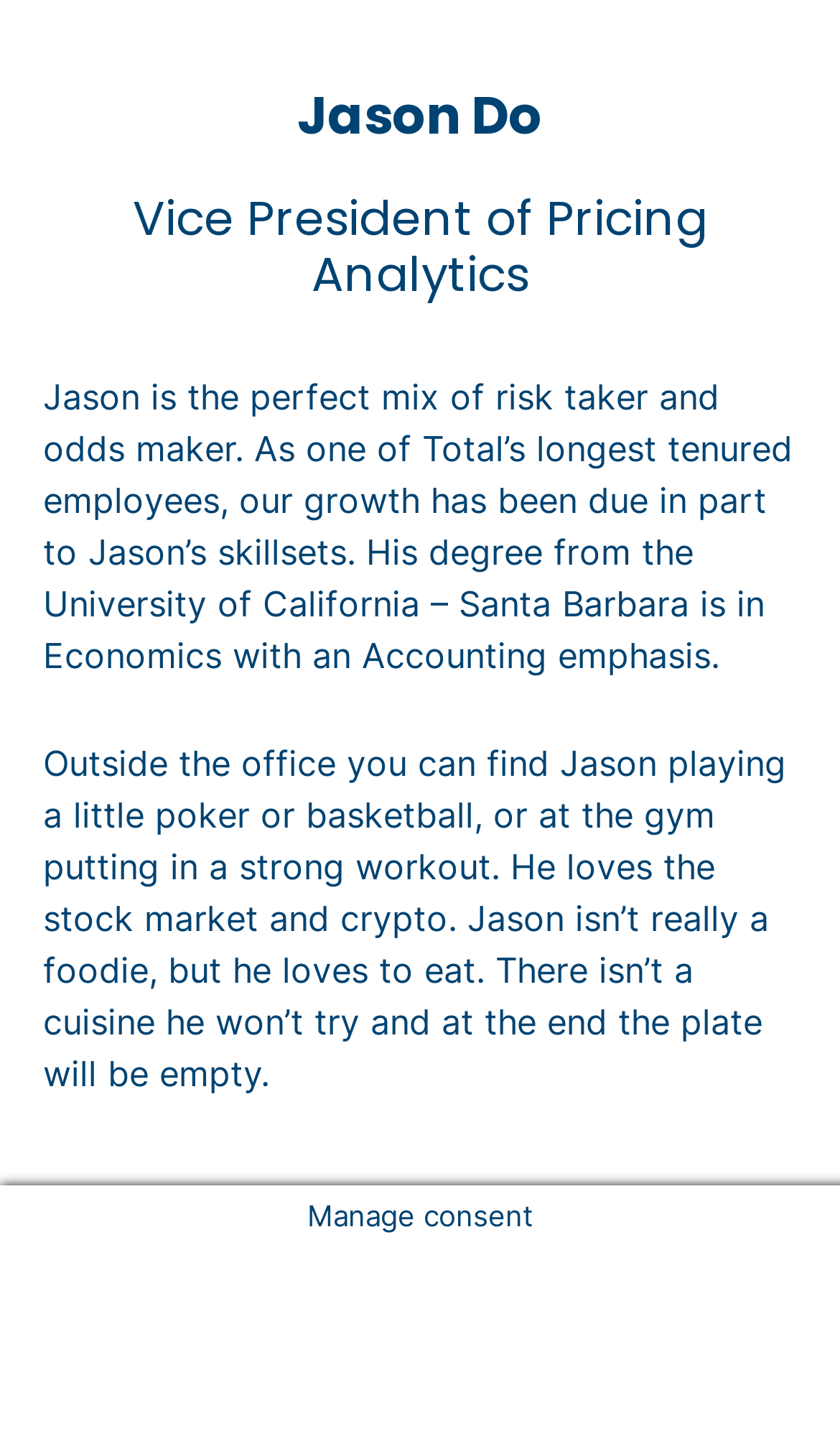Can you give a detailed response to the following question using the information from the image? What is the purpose of the 'Manage consent' button?

I found the answer by looking at the StaticText element with the text 'Manage consent'. The purpose of this button is likely to manage user consent, although the exact details are not specified on this webpage.